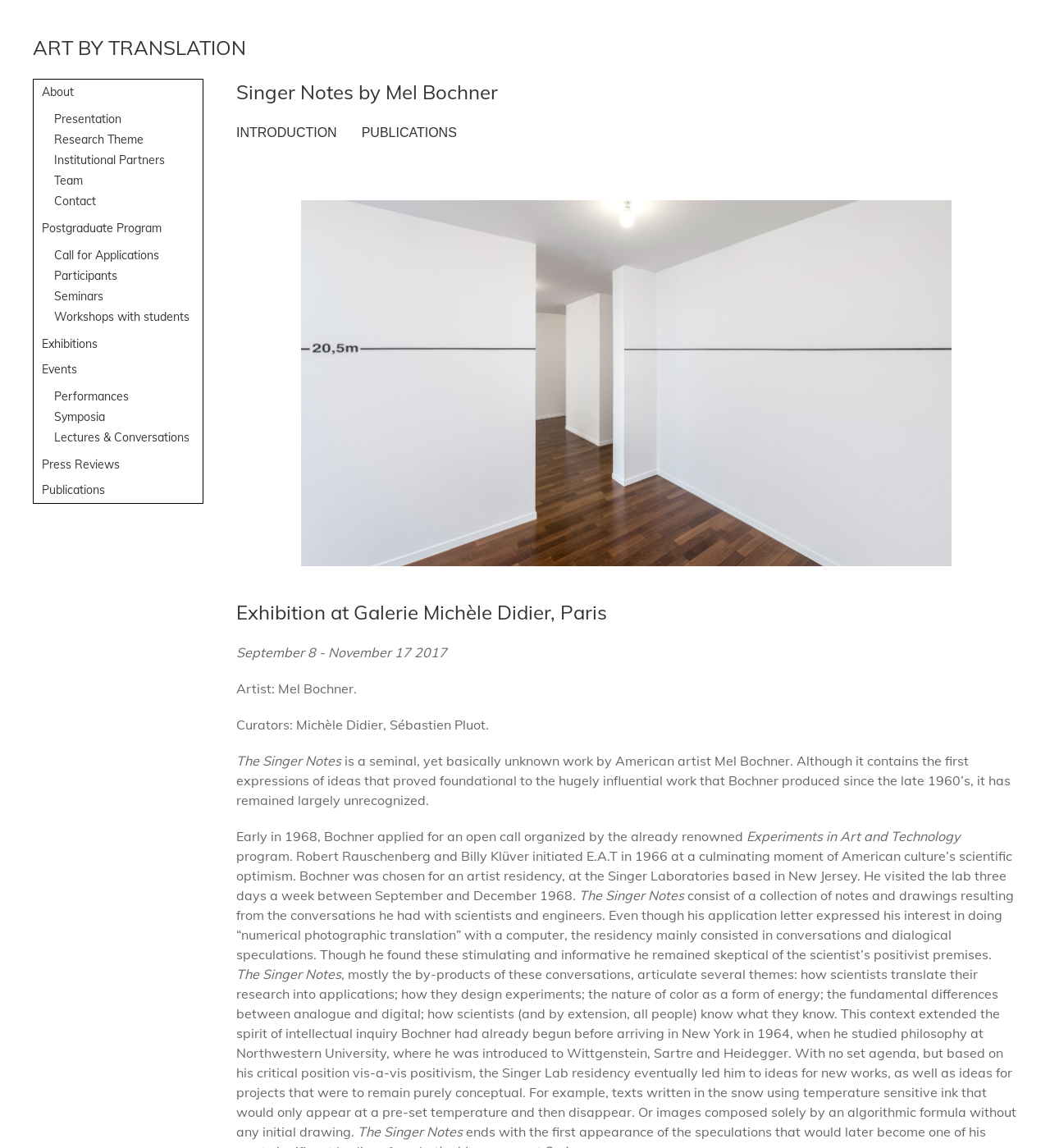Could you find the bounding box coordinates of the clickable area to complete this instruction: "Explore the 'Research Theme' section"?

[0.052, 0.113, 0.193, 0.131]